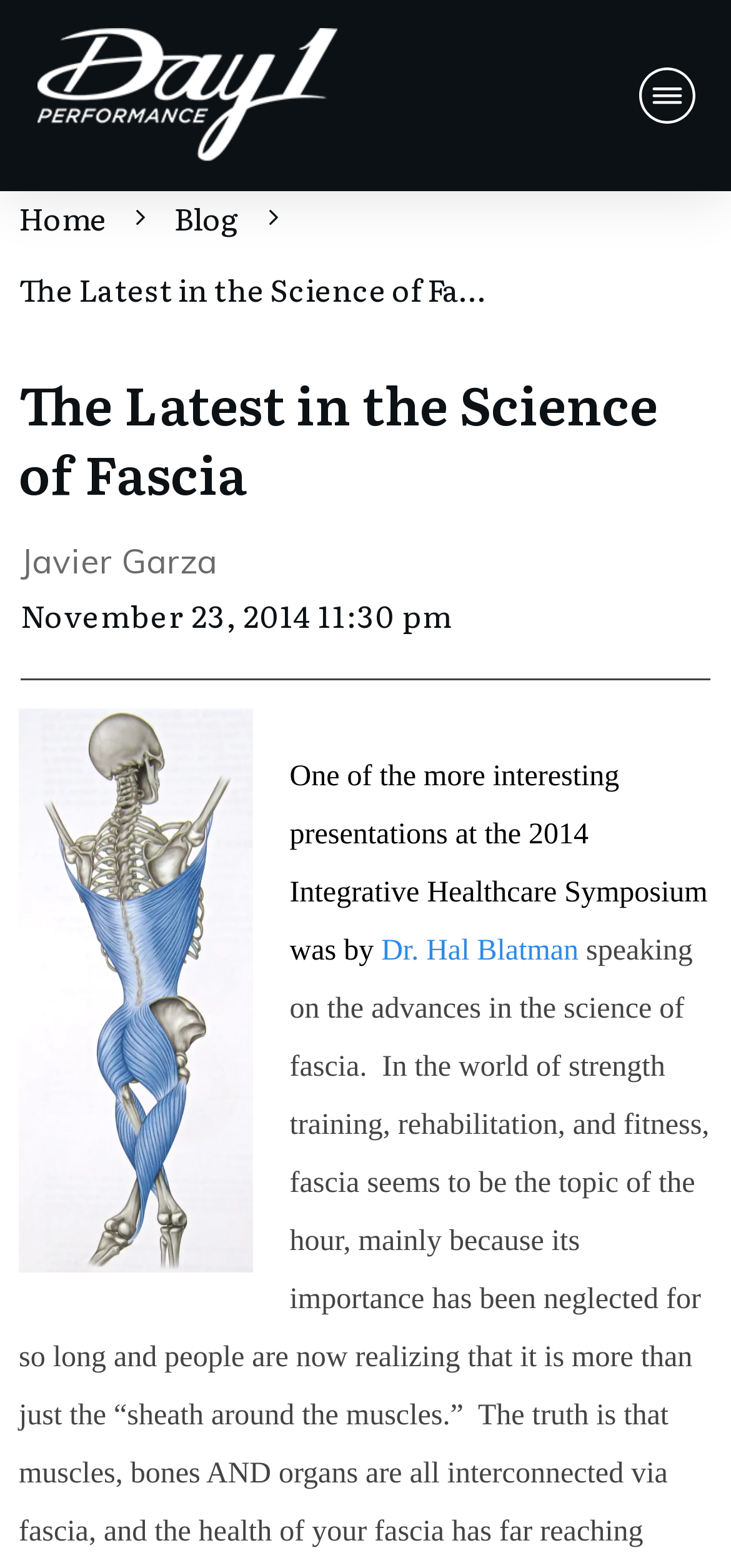Reply to the question below using a single word or brief phrase:
How many images are there in the main content area?

2